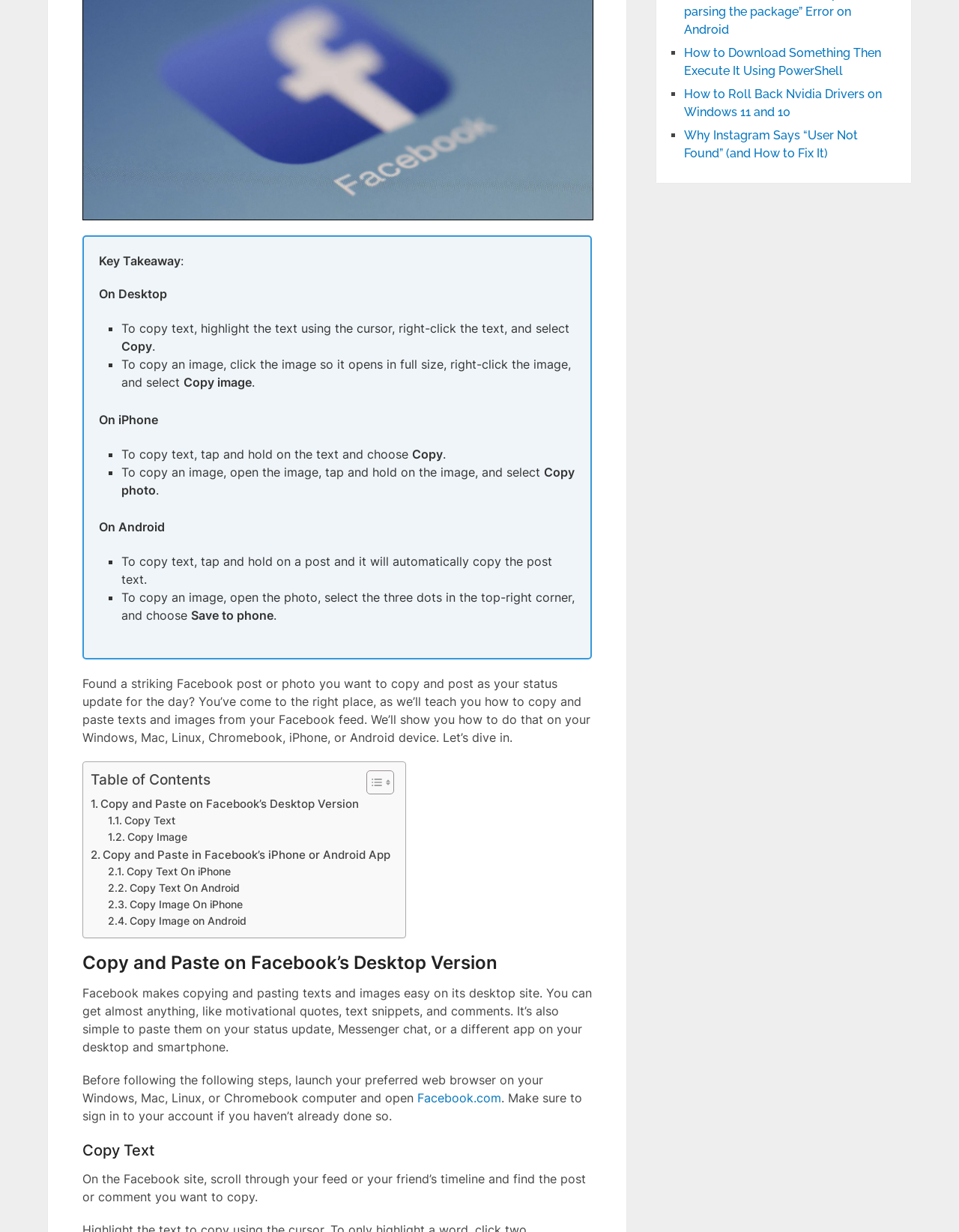Using the element description provided, determine the bounding box coordinates in the format (top-left x, top-left y, bottom-right x, bottom-right y). Ensure that all values are floating point numbers between 0 and 1. Element description: Copy Image On iPhone

[0.112, 0.728, 0.253, 0.741]